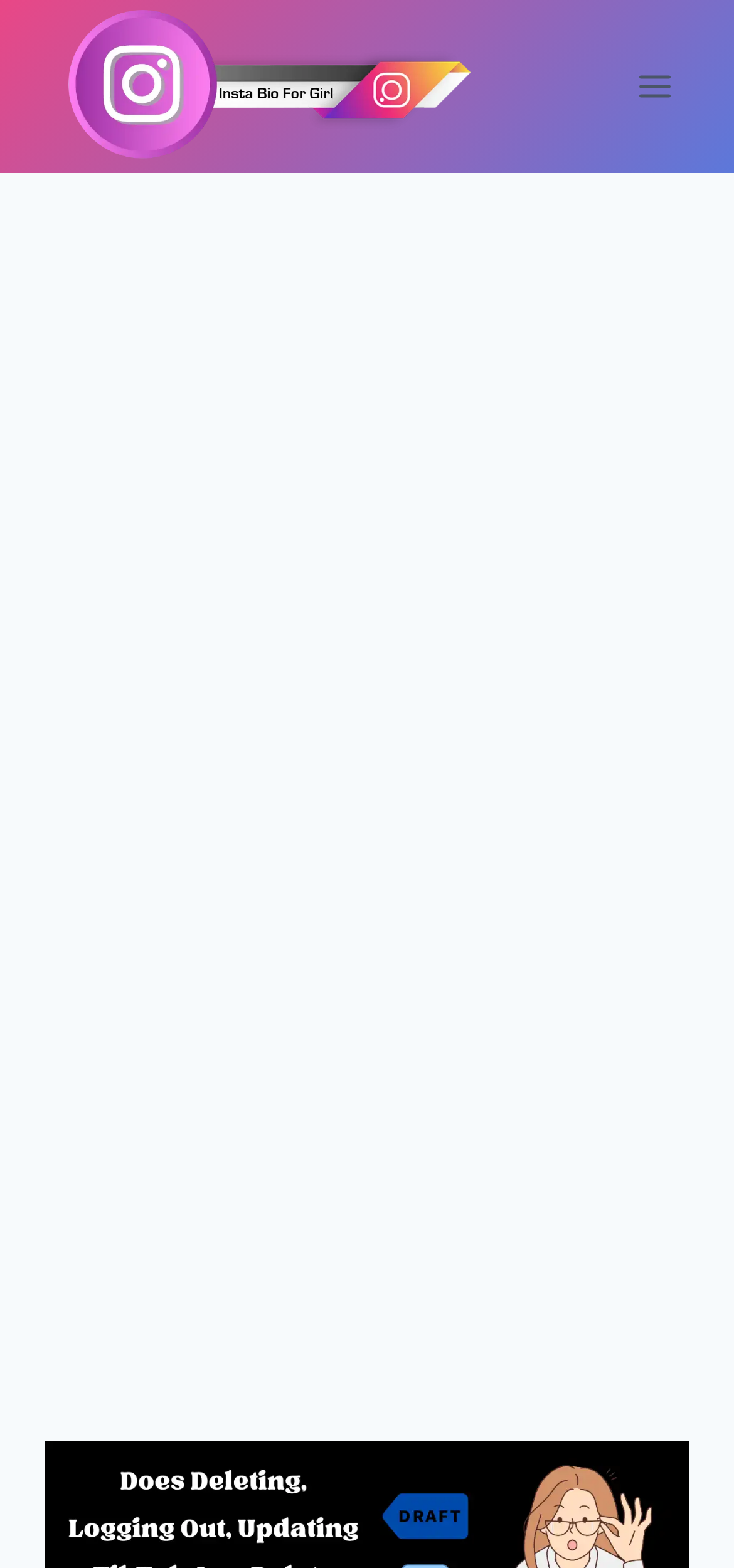Use a single word or phrase to answer the question: 
What is the purpose of the menu button?

Open menu